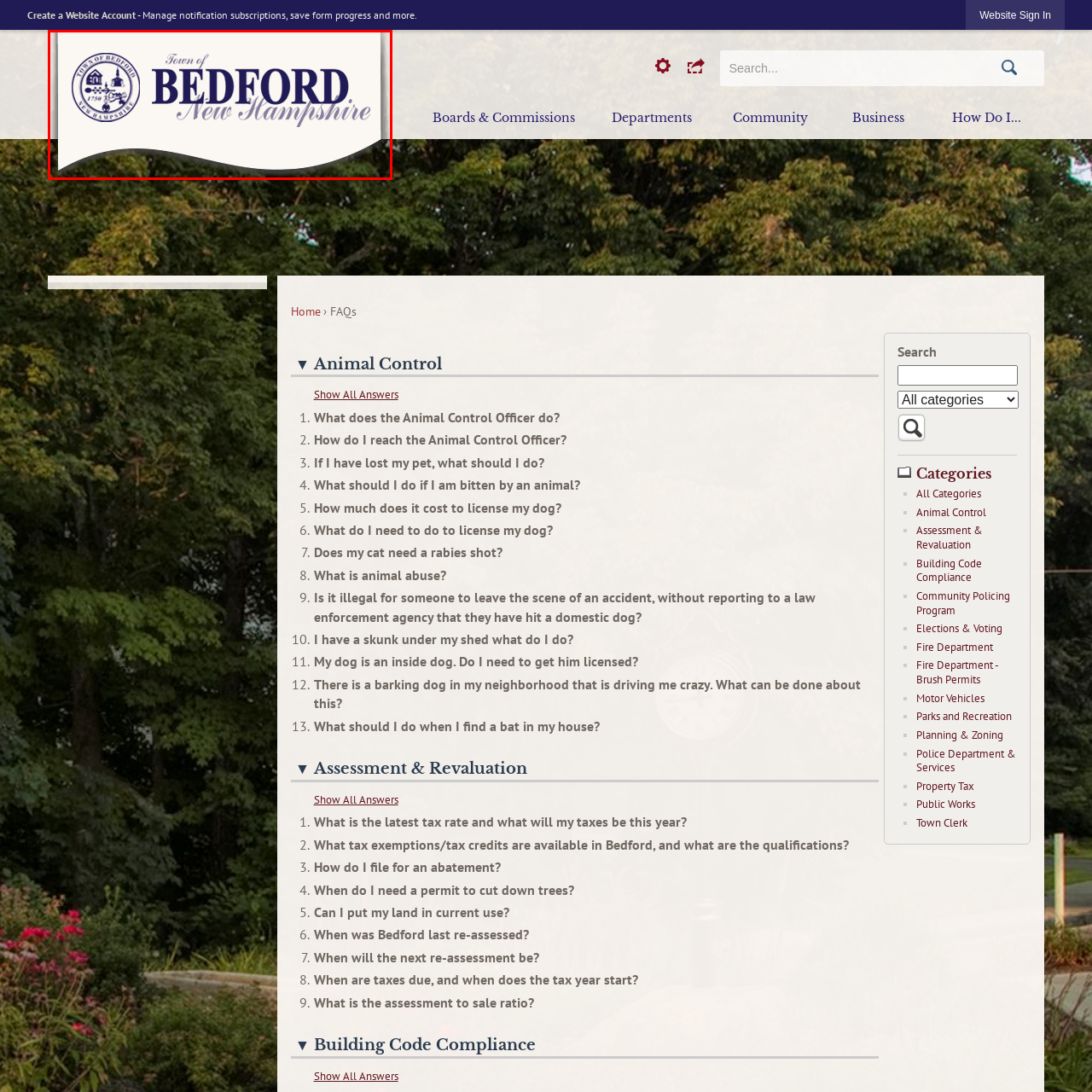Examine the image within the red box and give a concise answer to this question using a single word or short phrase: 
What is written above the town's name?

Town of